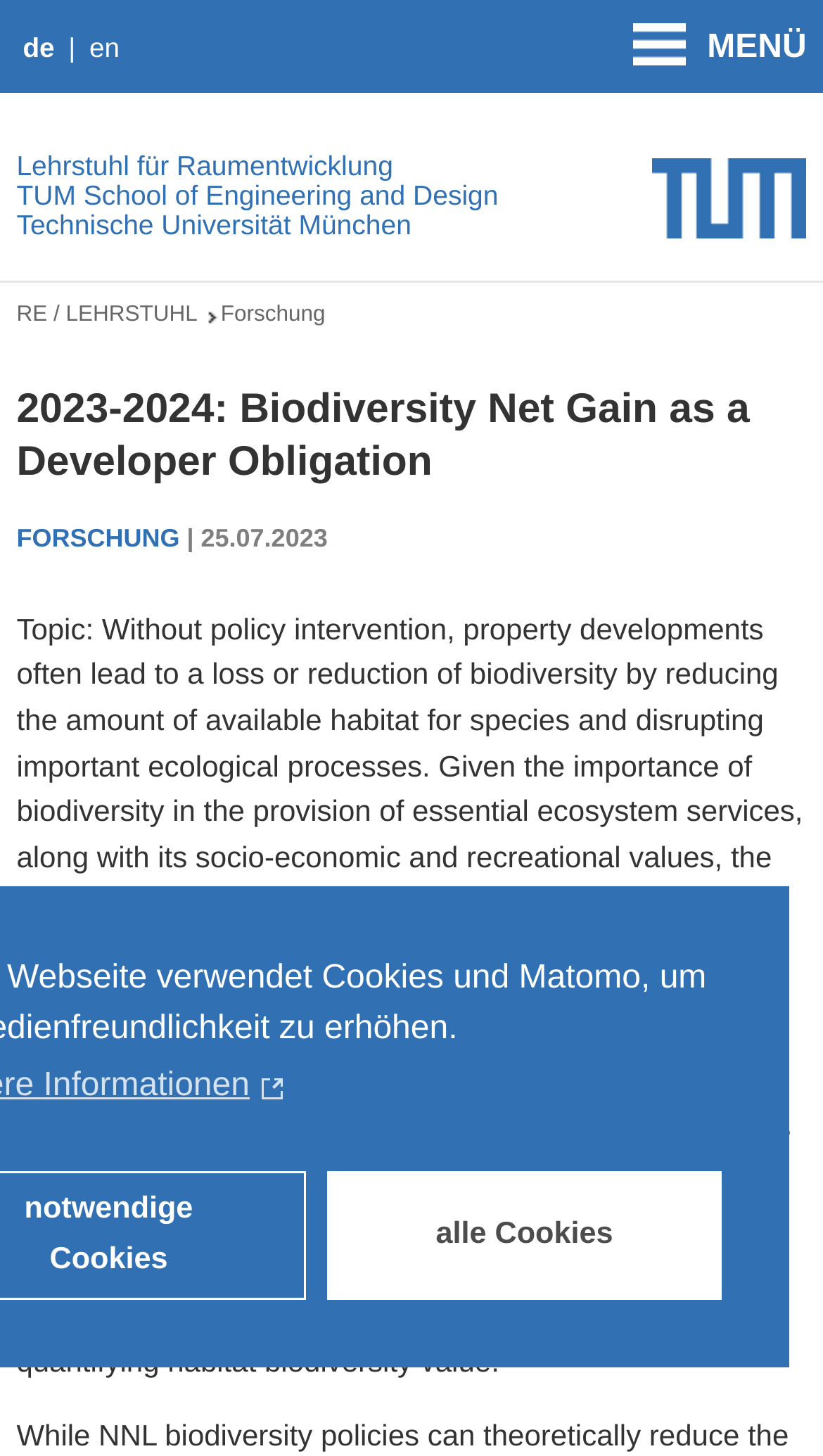Given the element description alle Cookies, identify the bounding box coordinates for the UI element on the webpage screenshot. The format should be (top-left x, top-left y, bottom-right x, bottom-right y), with values between 0 and 1.

[0.397, 0.804, 0.877, 0.893]